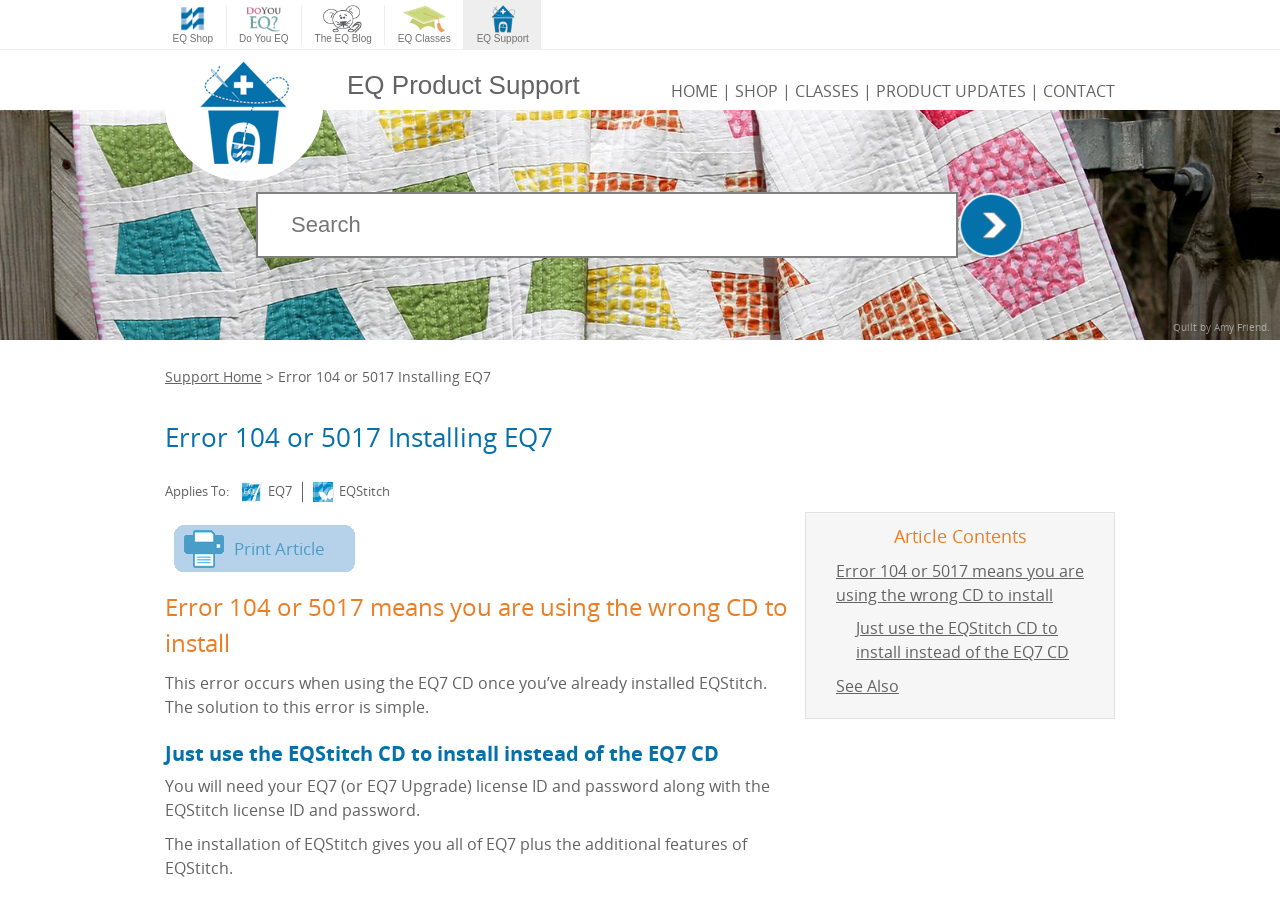How many links are there in the 'Article Contents' section?
Using the information from the image, provide a comprehensive answer to the question.

I found the answer by looking at the 'Article Contents' section and counting the number of links, which are 'Error 104 or 5017 means you are using the wrong CD to install' and 'Just use the EQStitch CD to install instead of the EQ7 CD'.